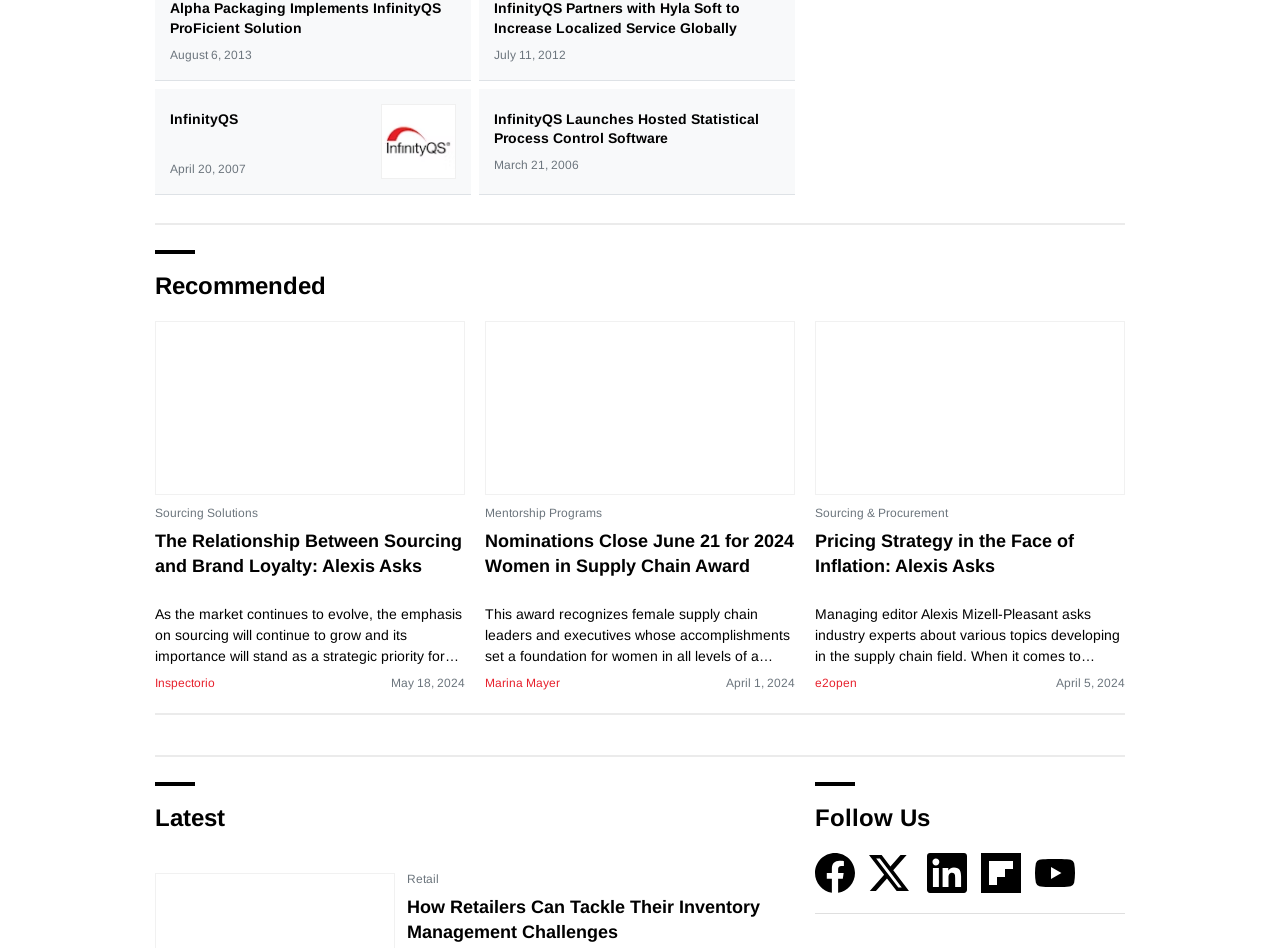Highlight the bounding box coordinates of the element that should be clicked to carry out the following instruction: "Click the InfinityQS logo". The coordinates must be given as four float numbers ranging from 0 to 1, i.e., [left, top, right, bottom].

[0.298, 0.109, 0.356, 0.188]